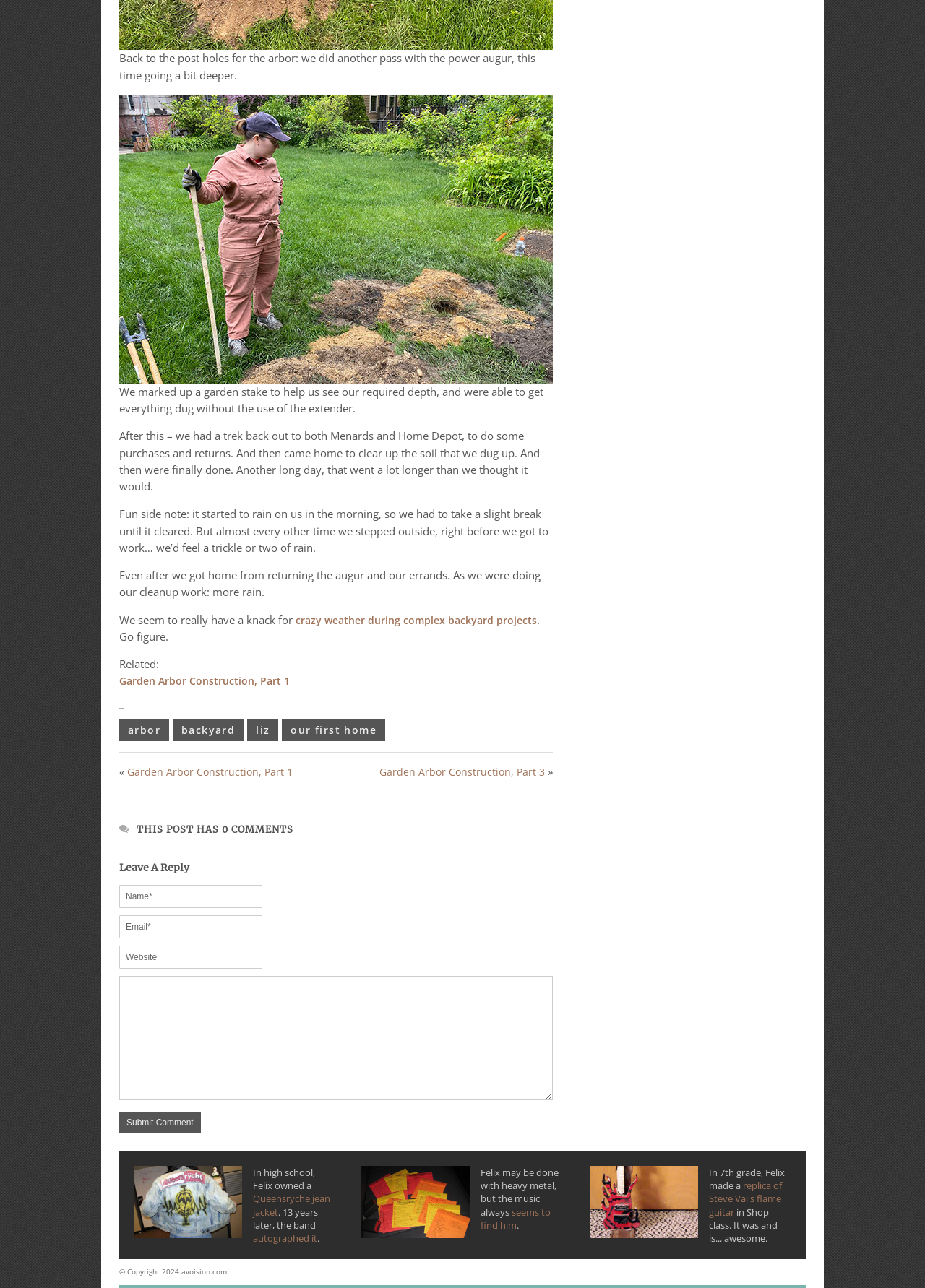Please identify the bounding box coordinates of the clickable area that will allow you to execute the instruction: "Leave a comment".

[0.129, 0.687, 0.284, 0.705]